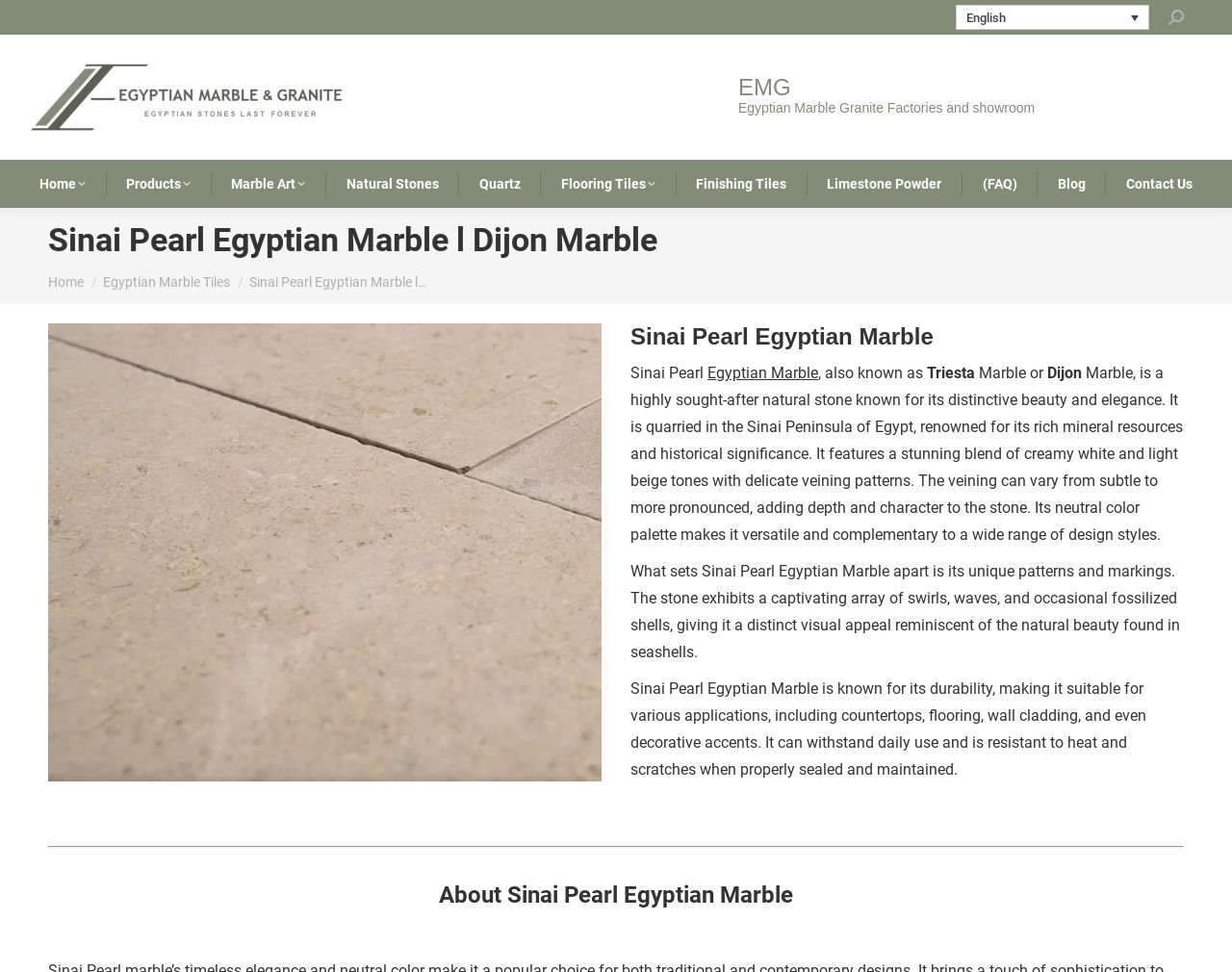Can you find the bounding box coordinates of the area I should click to execute the following instruction: "Select English language"?

[0.775, 0.005, 0.933, 0.031]